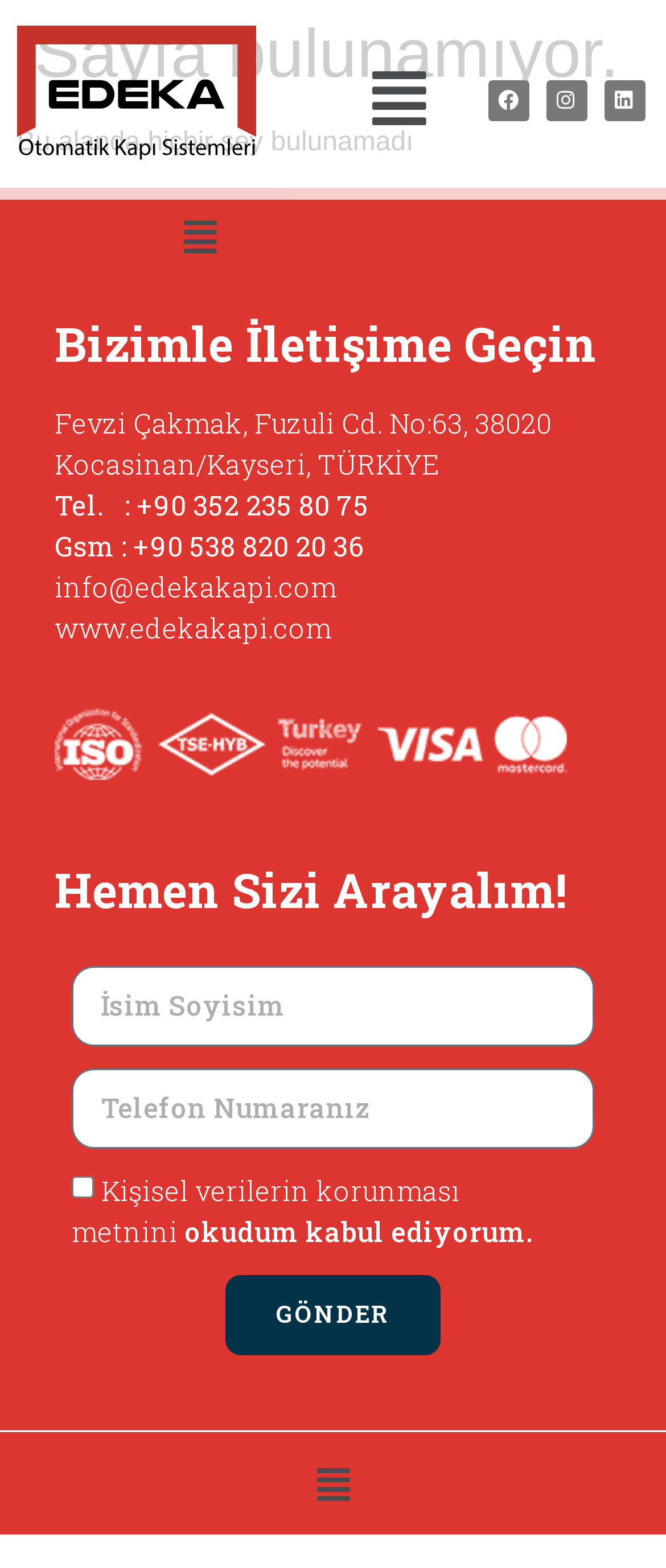Analyze the image and deliver a detailed answer to the question: What is the website of the company?

The website of the company is located at the bottom of the webpage, in the contact information section, and it is 'www.edekakapi.com'.